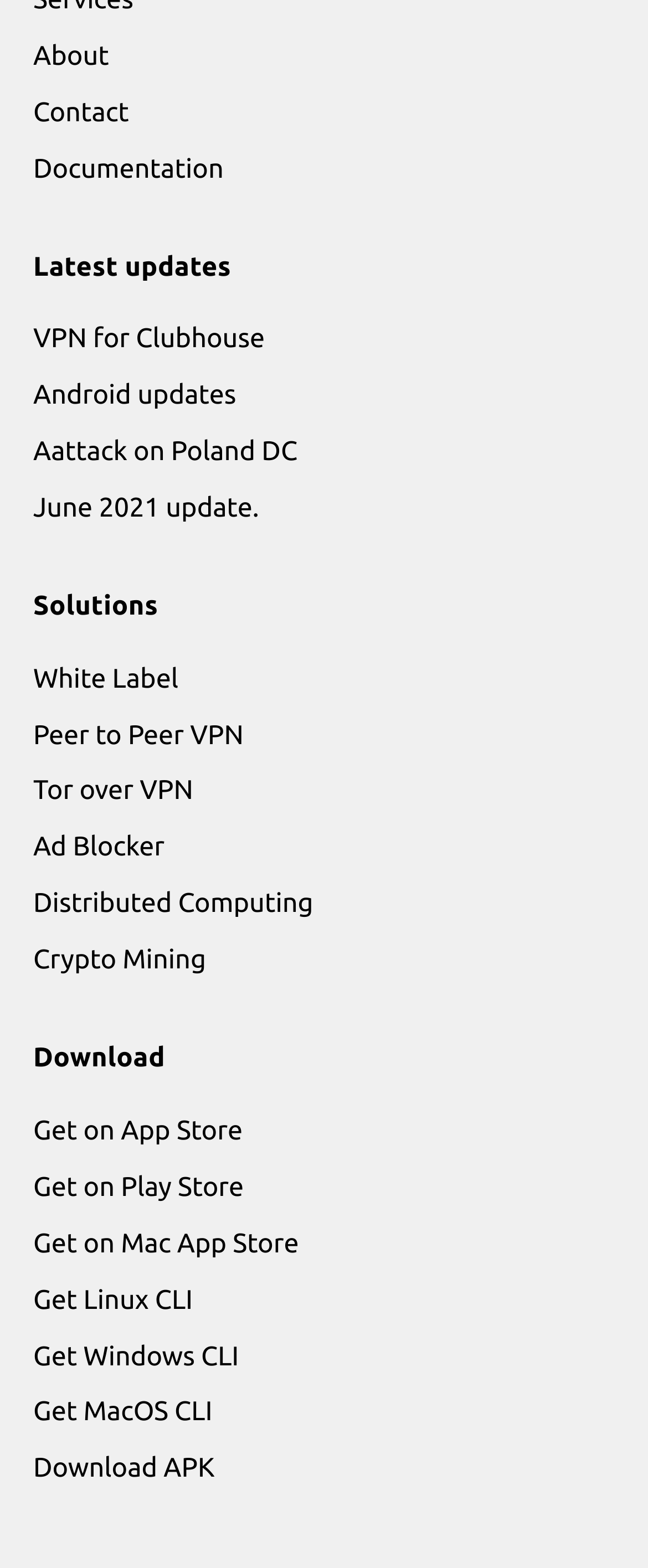Given the description of the UI element: "Peer to Peer VPN", predict the bounding box coordinates in the form of [left, top, right, bottom], with each value being a float between 0 and 1.

[0.051, 0.459, 0.376, 0.478]